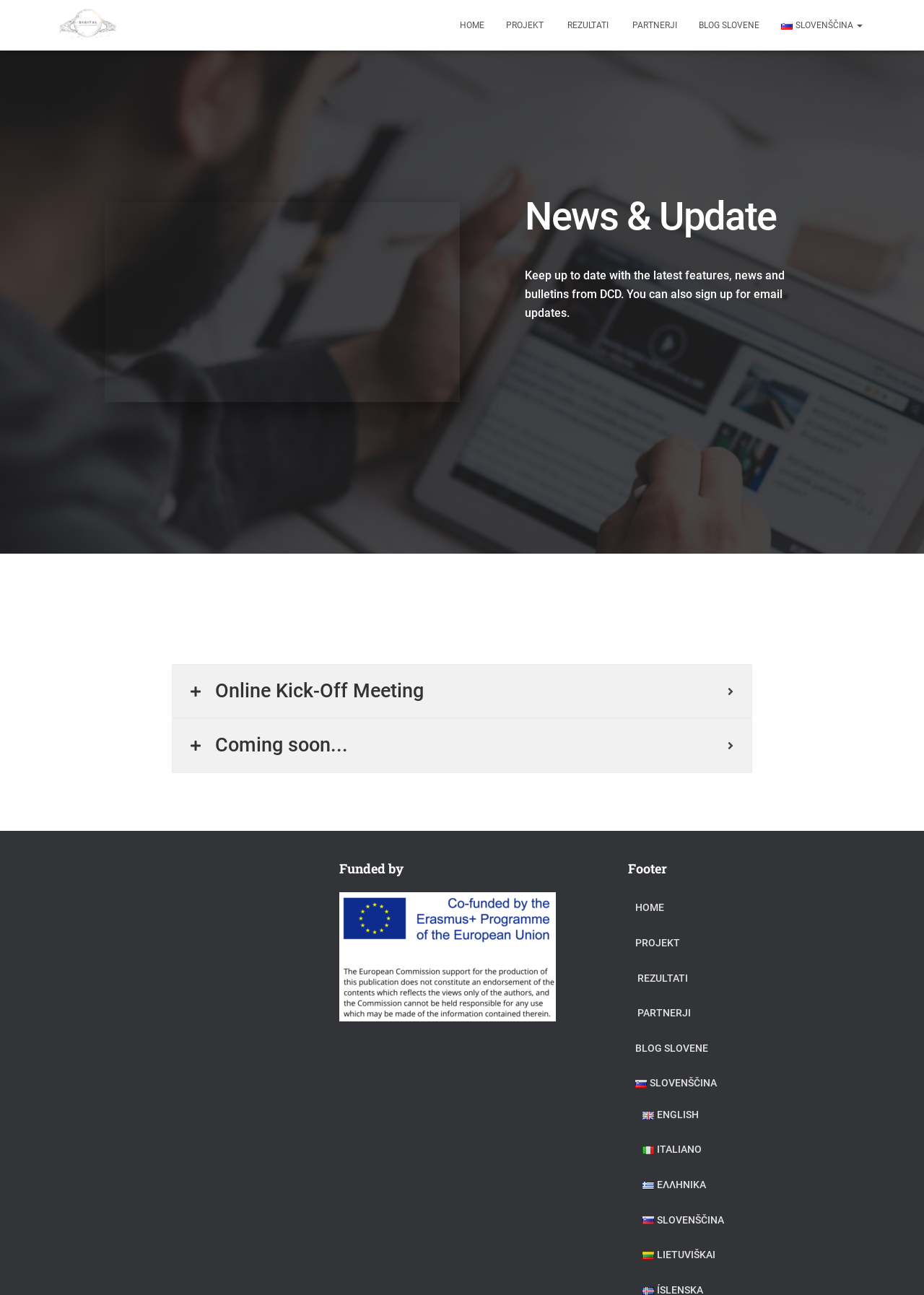Please determine the bounding box coordinates for the element that should be clicked to follow these instructions: "View the News & Update section".

[0.568, 0.151, 0.895, 0.184]